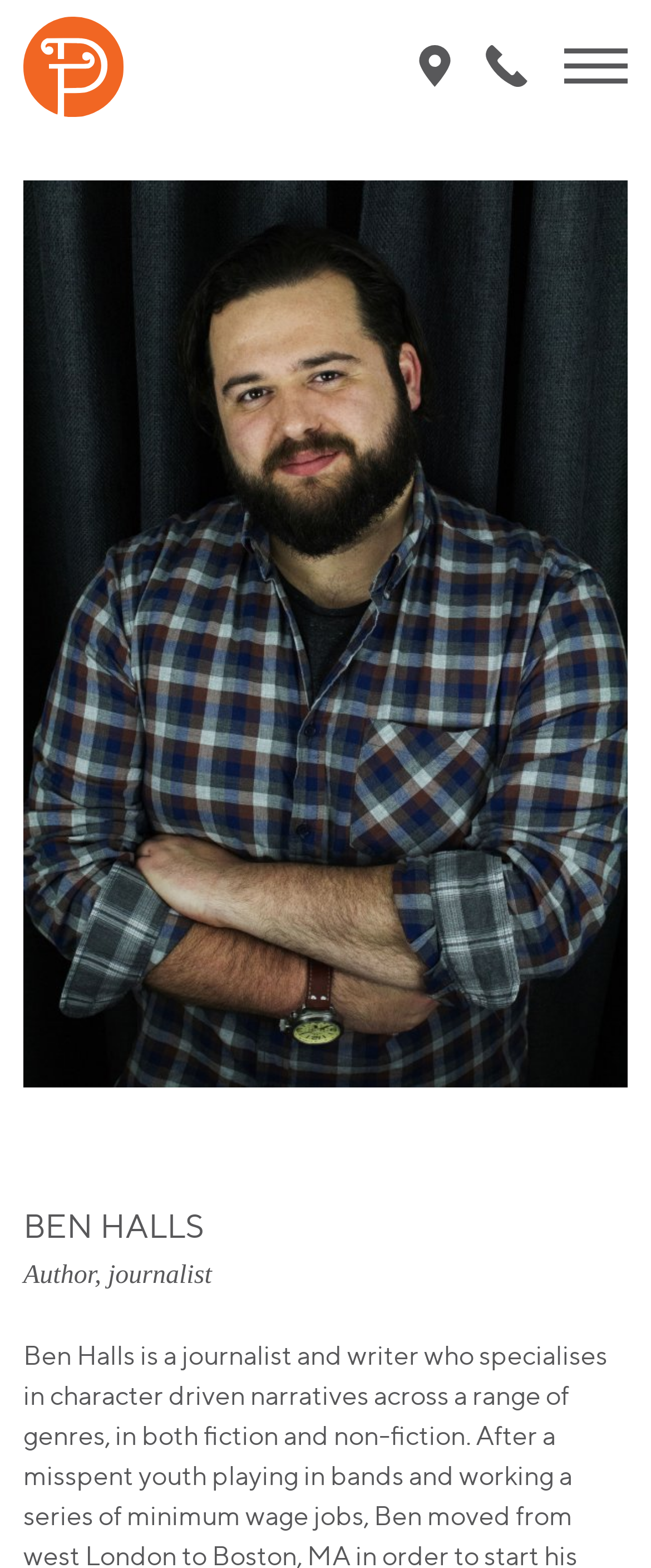How many headings are on the webpage?
Give a detailed explanation using the information visible in the image.

I counted the number of heading elements on the webpage, and there are two headings with different text content, one with the name 'Ben Halls' and another with the description 'Author, journalist'.